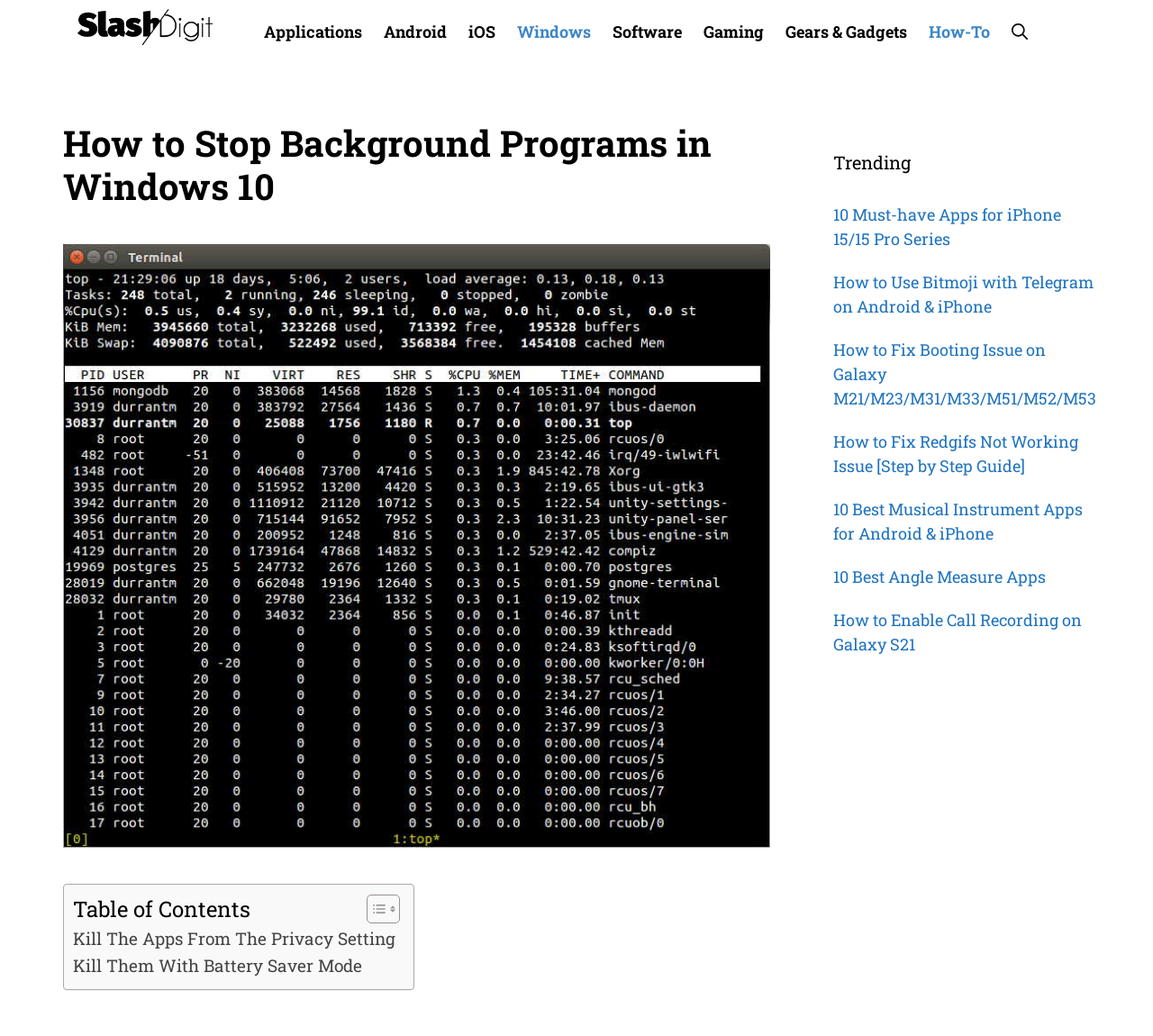Reply to the question with a single word or phrase:
What is the website's logo?

Slashdigit